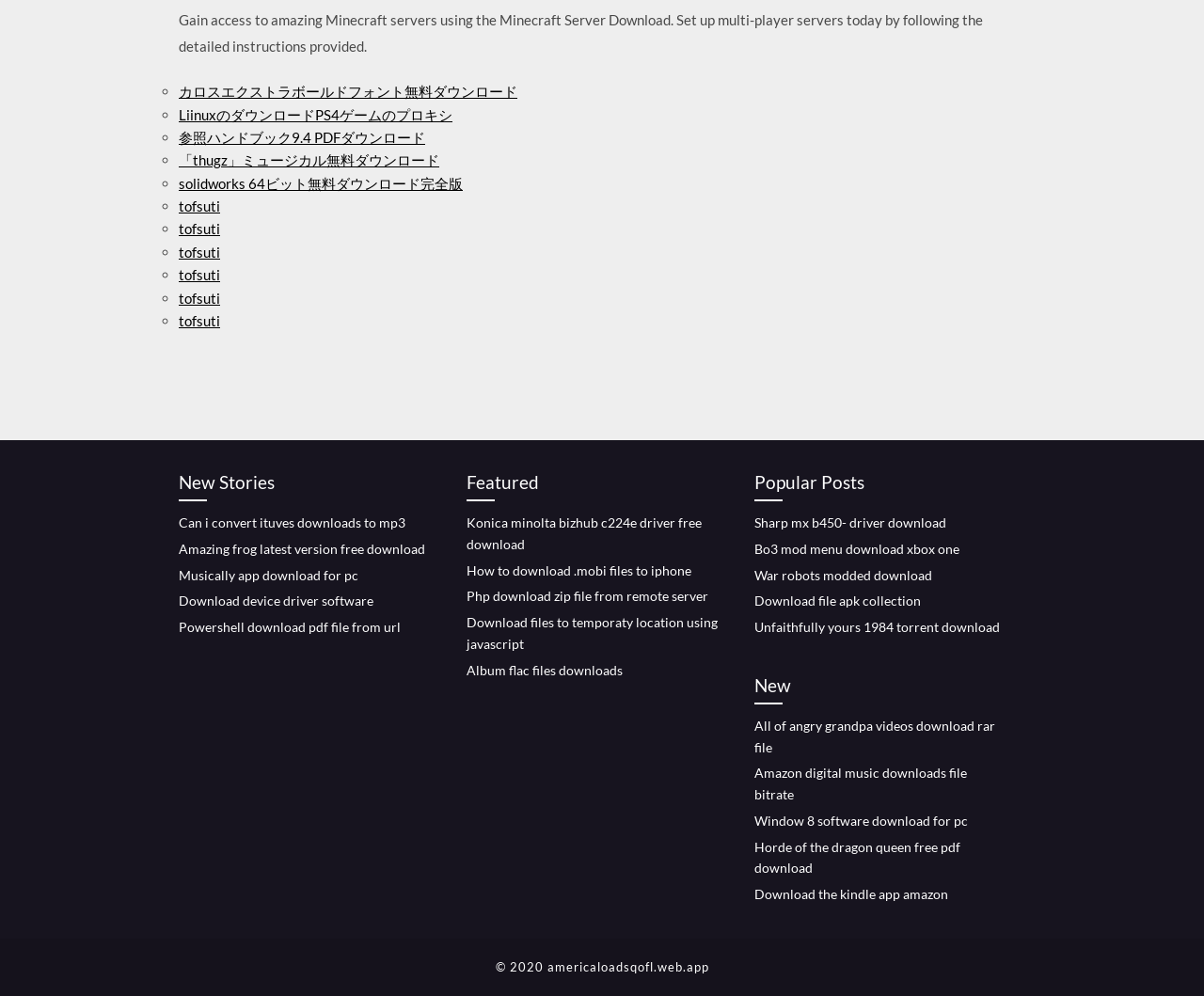Provide the bounding box coordinates of the HTML element described by the text: "Yes".

None